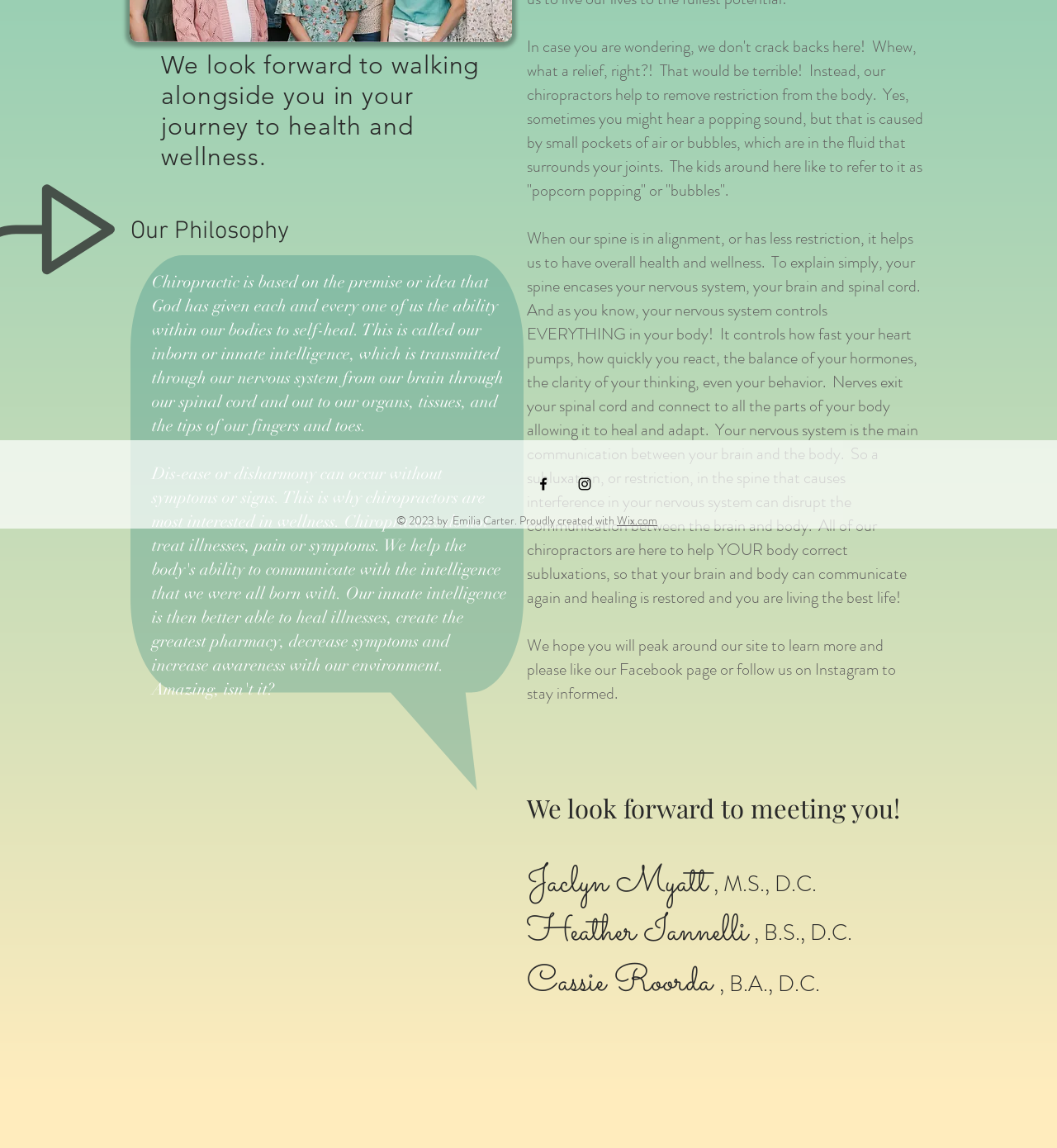Please find the bounding box for the following UI element description. Provide the coordinates in (top-left x, top-left y, bottom-right x, bottom-right y) format, with values between 0 and 1: Wix.com

[0.584, 0.446, 0.622, 0.46]